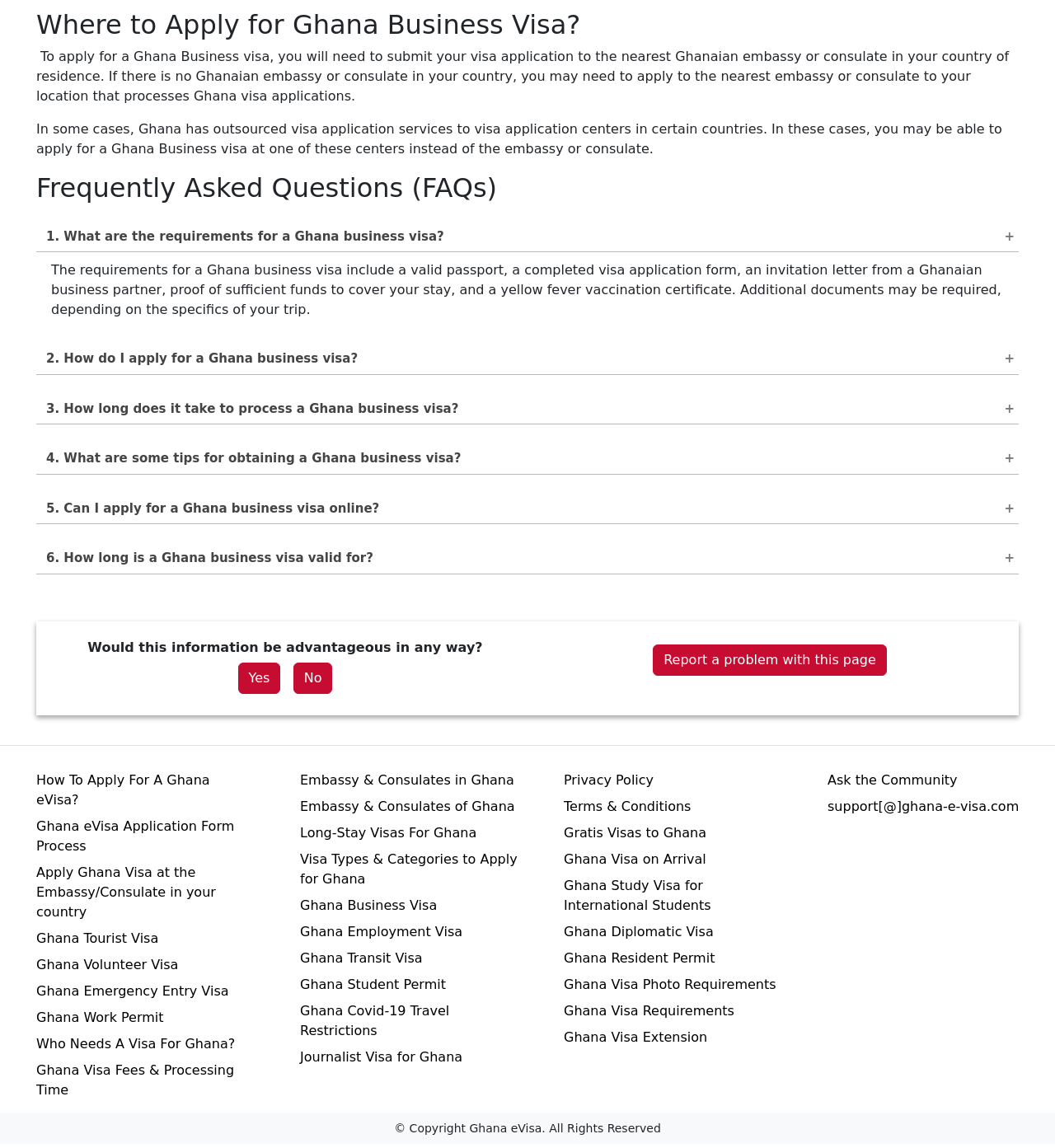Bounding box coordinates should be provided in the format (top-left x, top-left y, bottom-right x, bottom-right y) with all values between 0 and 1. Identify the bounding box for this UI element: Ghana Emergency Entry Visa

[0.034, 0.856, 0.217, 0.87]